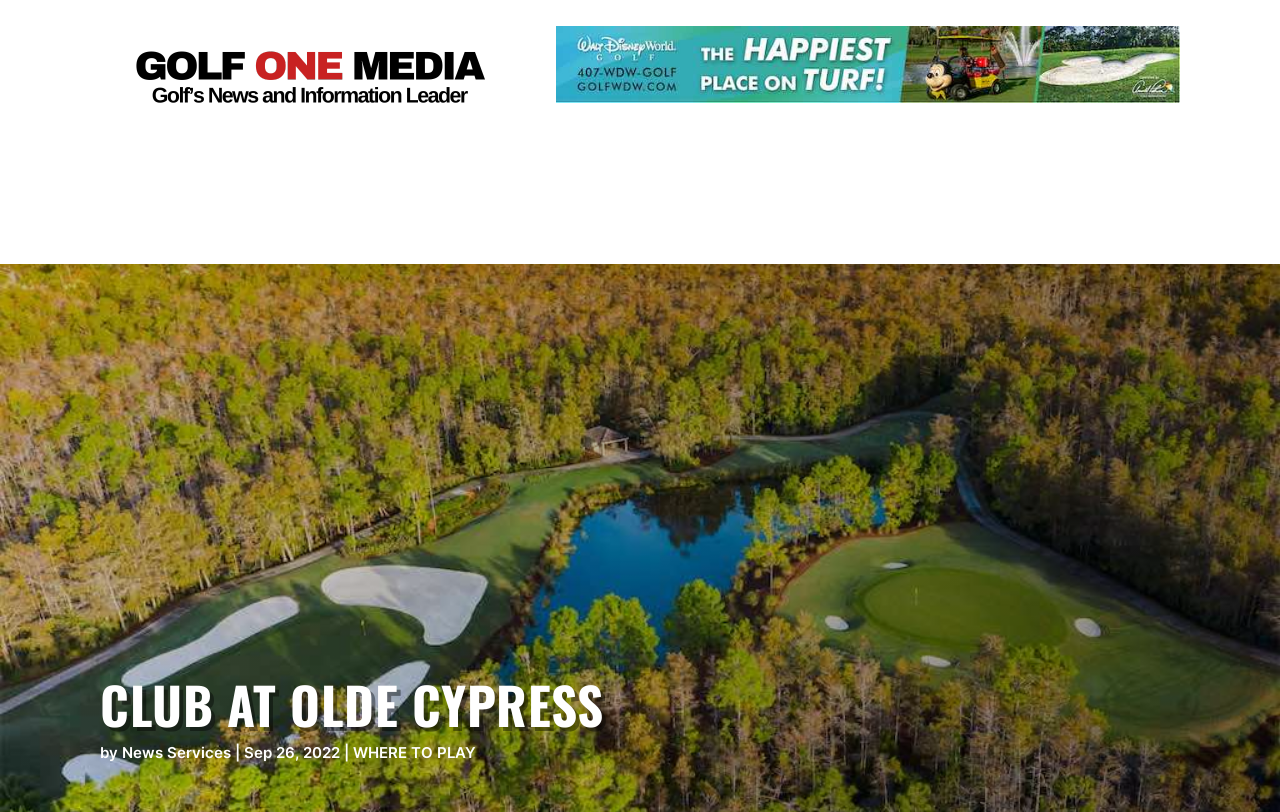What is the date of the latest article?
Use the information from the image to give a detailed answer to the question.

I found the date of the latest article by looking at the text 'Sep 26, 2022' which is located below the heading 'CLUB AT OLDE CYPRESS'.